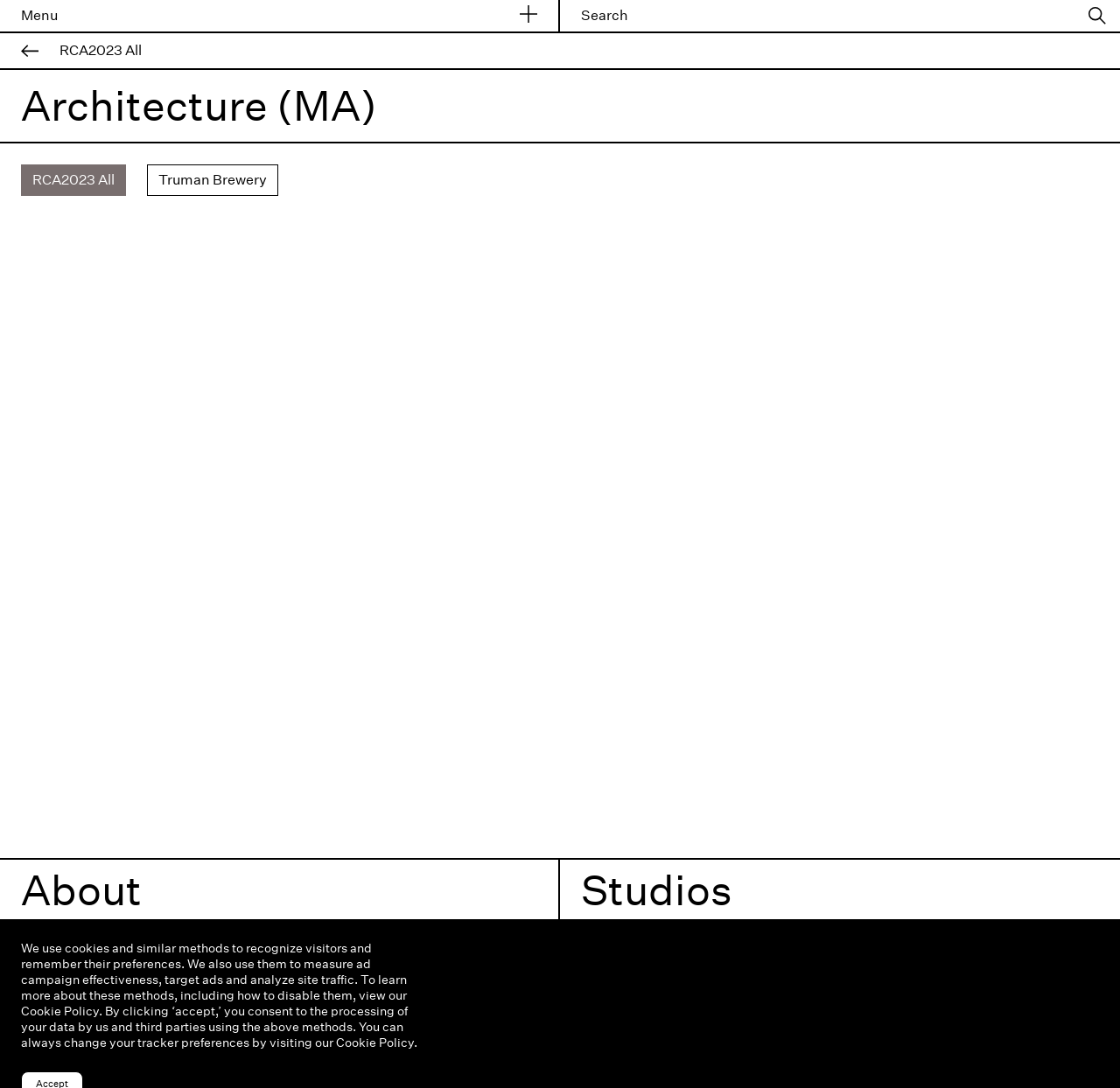Who is the Head of Programme for Architecture?
Provide a detailed and extensive answer to the question.

The answer can be found in the StaticText element with the text 'Head of Programme, Architecture – Beth Hughes' located at the bottom of the page.